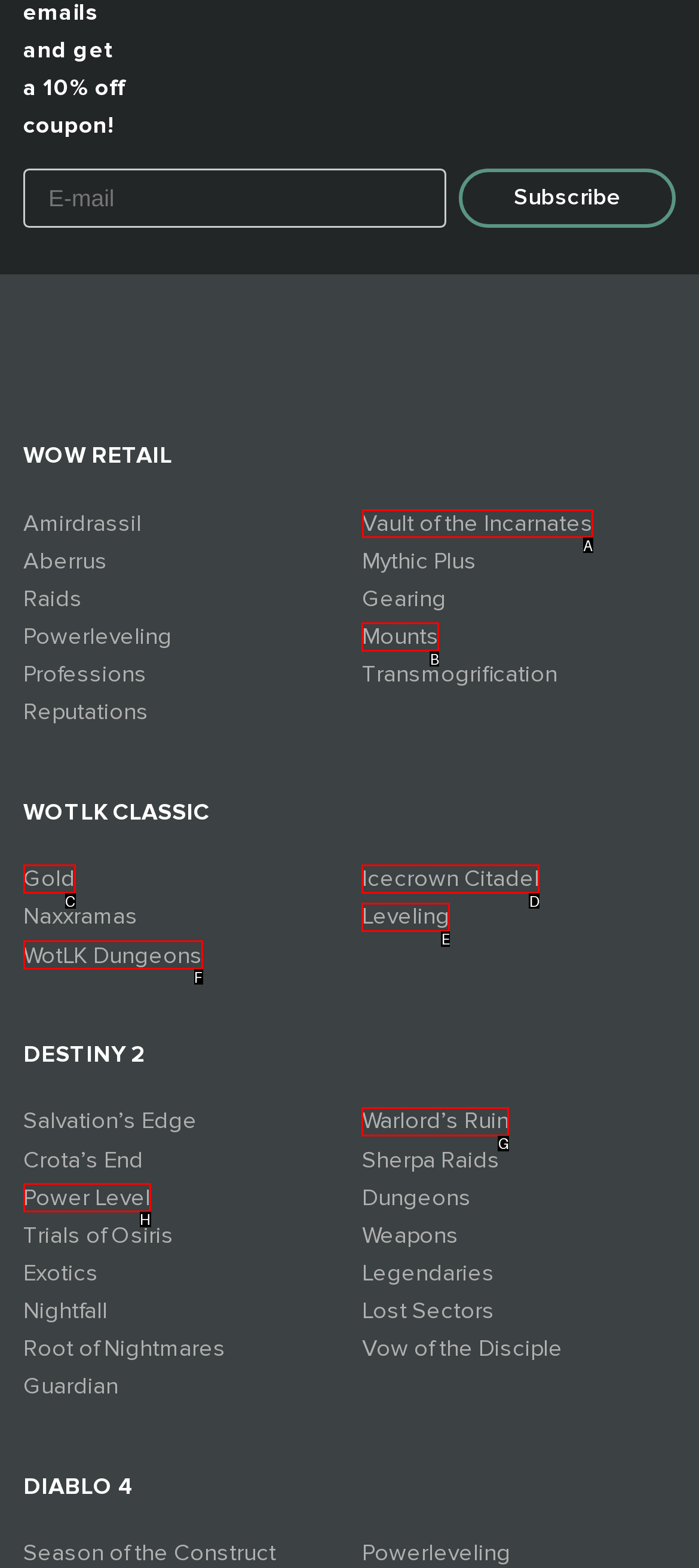Which option should you click on to fulfill this task: Learn about Vault of the Incarnates? Answer with the letter of the correct choice.

A